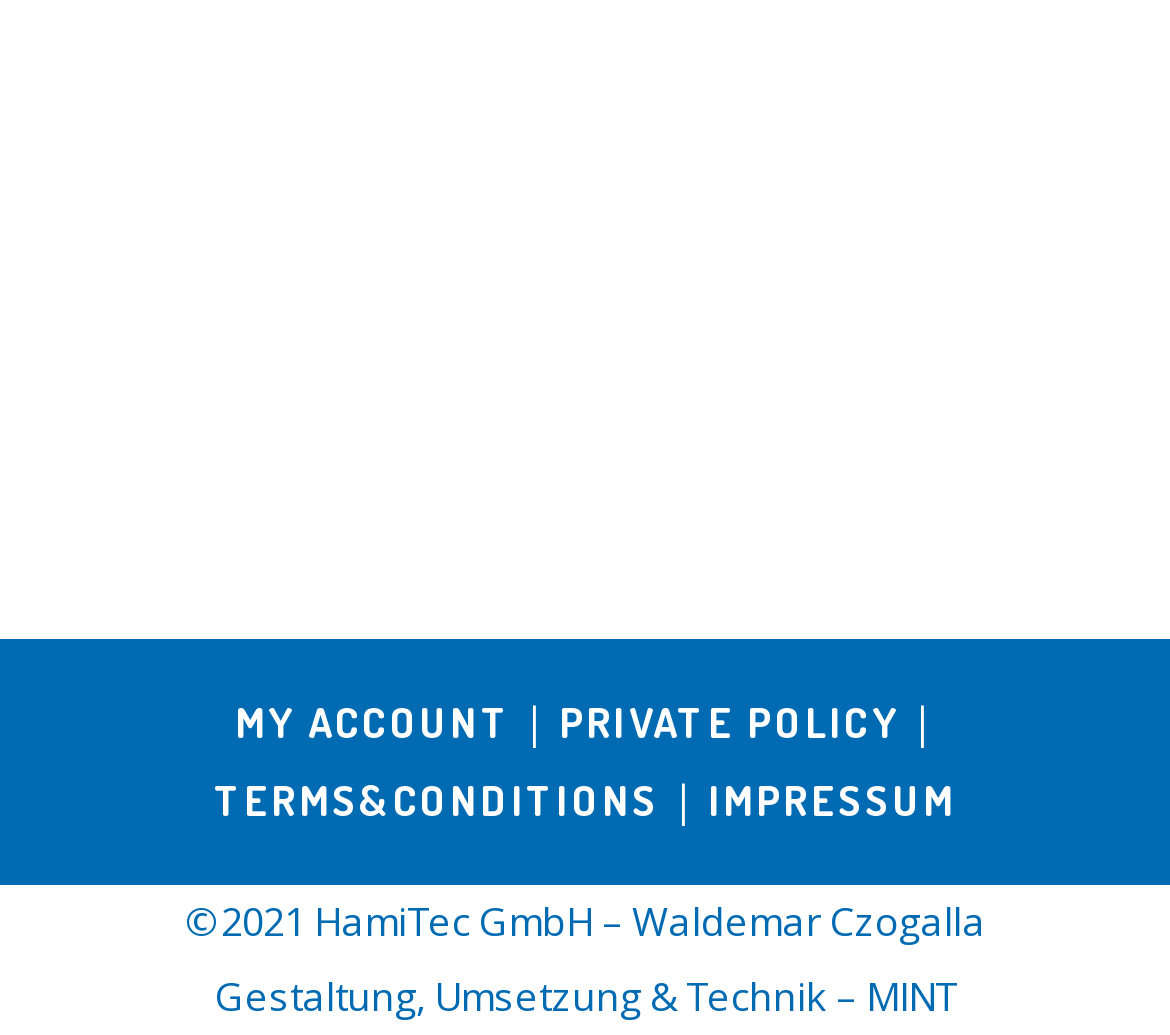Utilize the details in the image to thoroughly answer the following question: What is the name of the company that owns the copyright?

The answer can be found at the bottom of the webpage, where it says '©2021 HamiTec GmbH – Waldemar Czogalla'. This indicates that the company HamiTec GmbH owns the copyright for the year 2021.